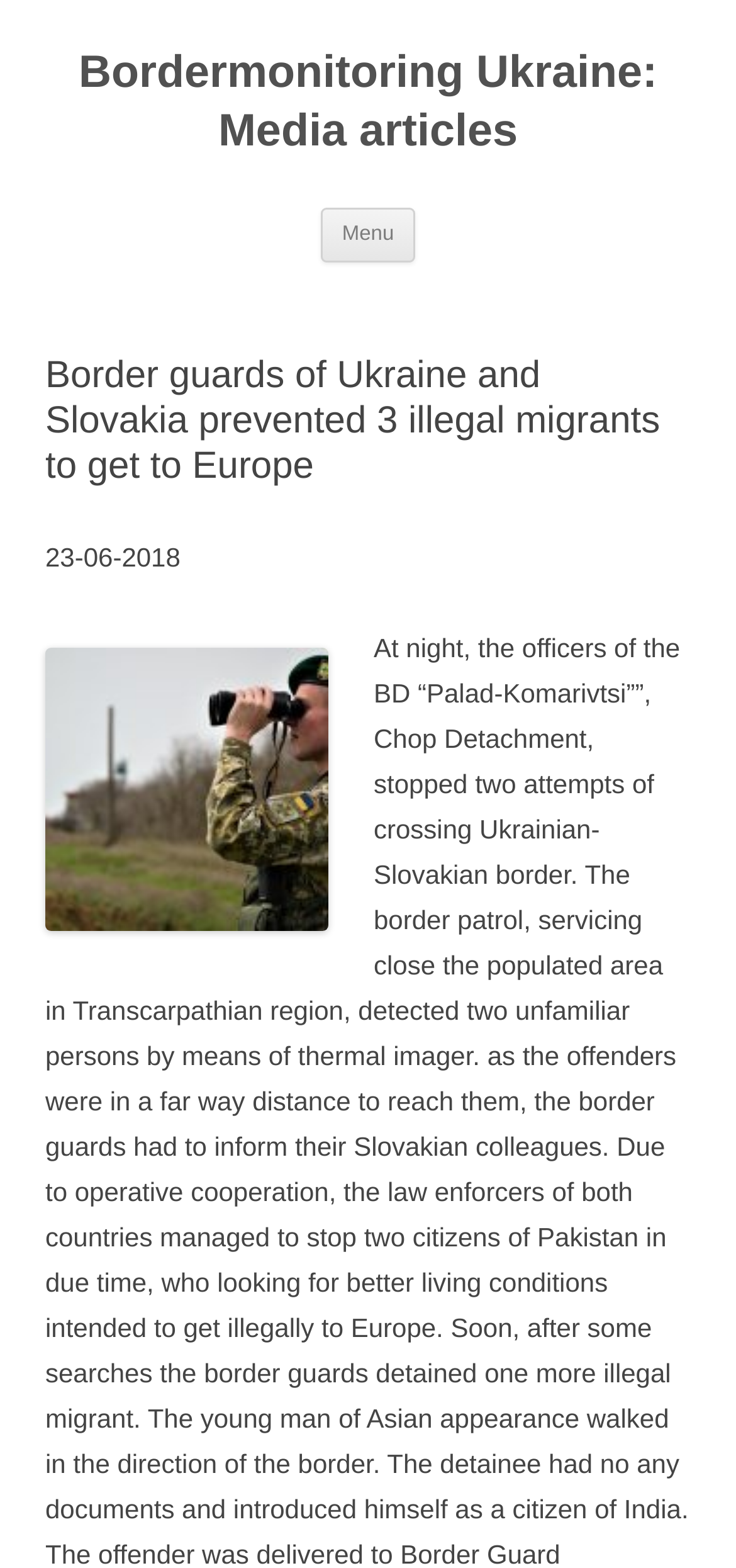Reply to the question with a brief word or phrase: What is the date of the article?

23-06-2018